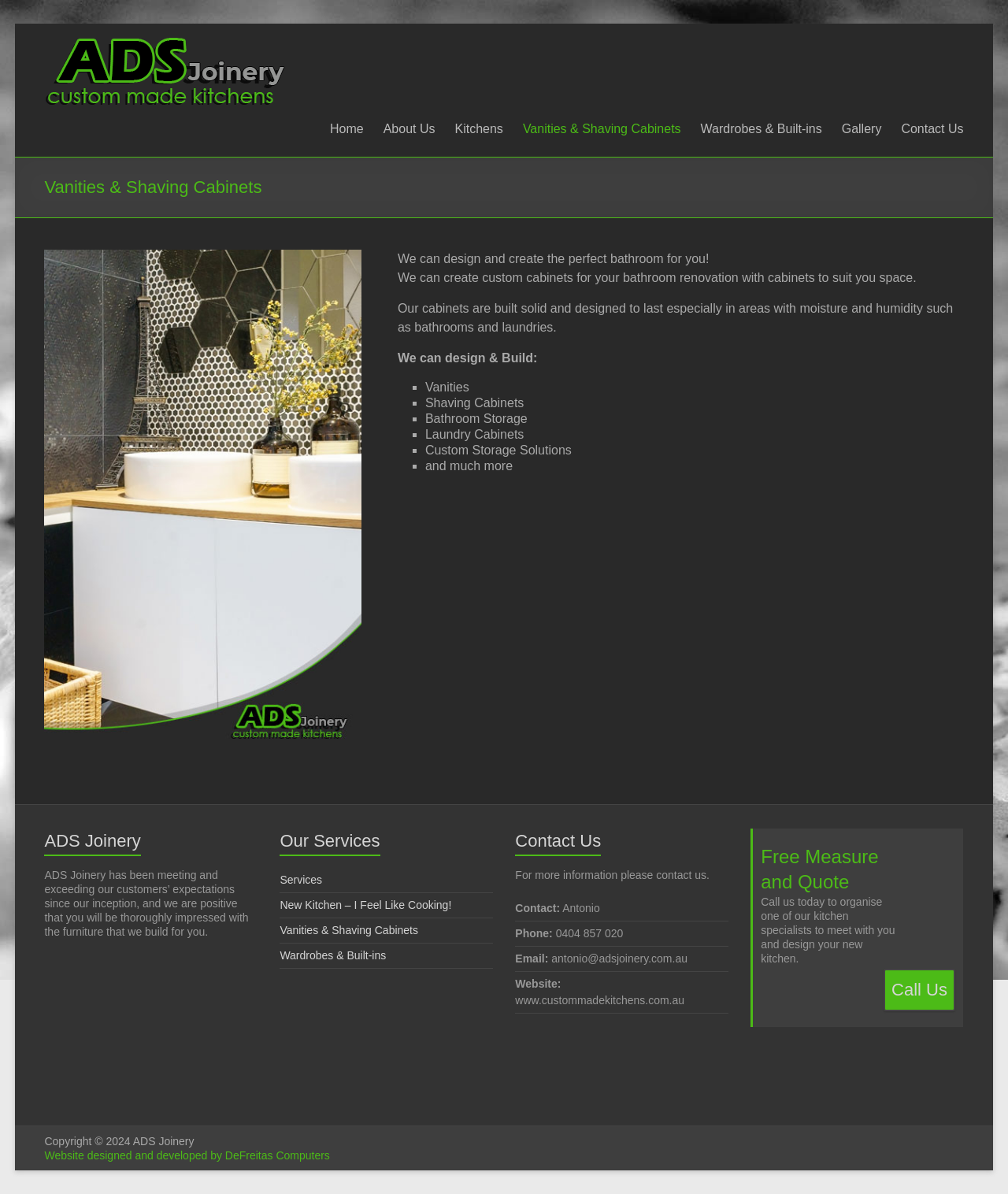Can you specify the bounding box coordinates for the region that should be clicked to fulfill this instruction: "Click on the 'Call Us' link".

[0.877, 0.811, 0.948, 0.847]